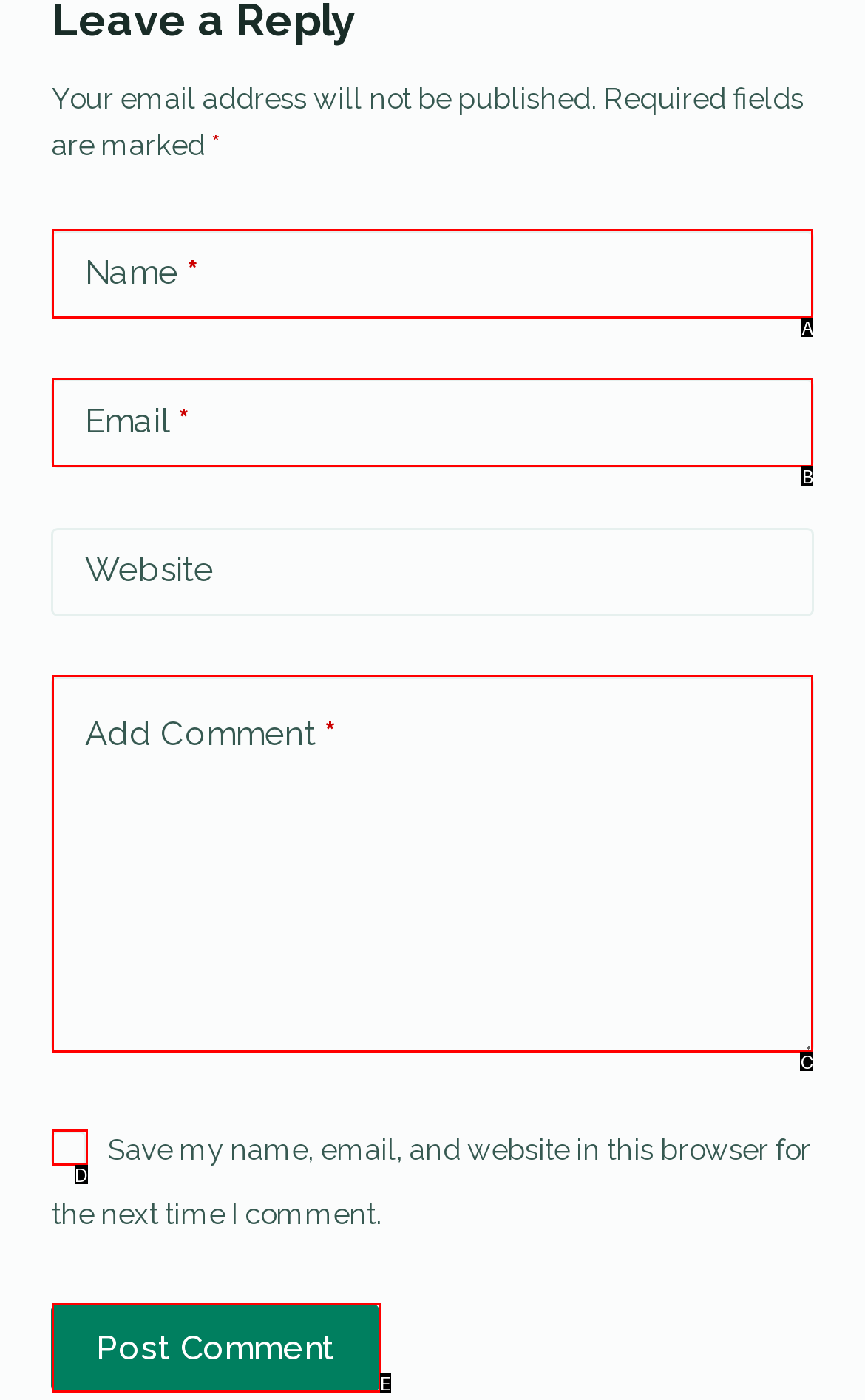From the choices given, find the HTML element that matches this description: parent_node: Articles in this section. Answer with the letter of the selected option directly.

None